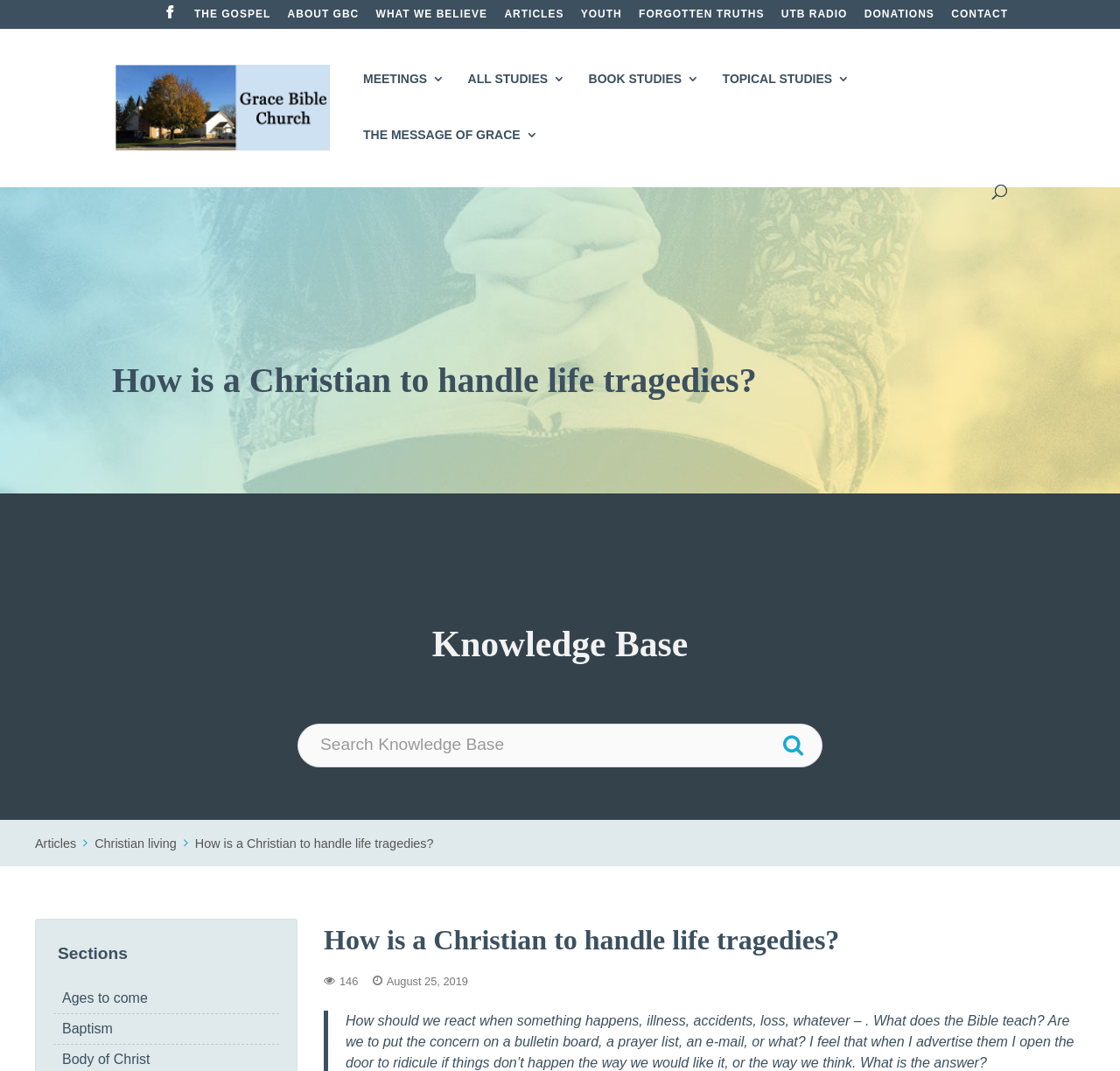Use a single word or phrase to answer the question:
What is the date of the article?

August 25, 2019